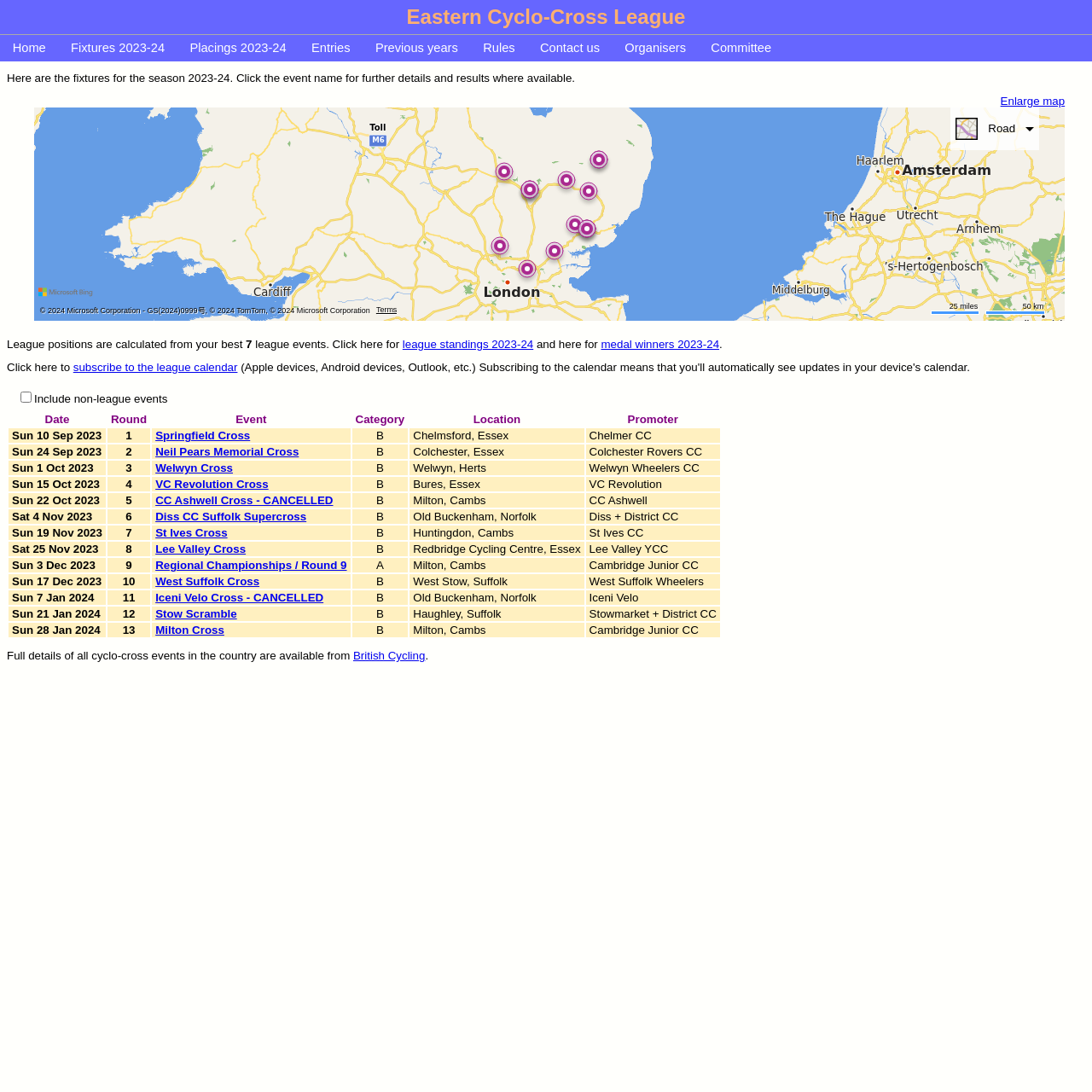Using a single word or phrase, answer the following question: 
What is the location of the event 'Neil Pears Memorial Cross'?

Colchester, Essex